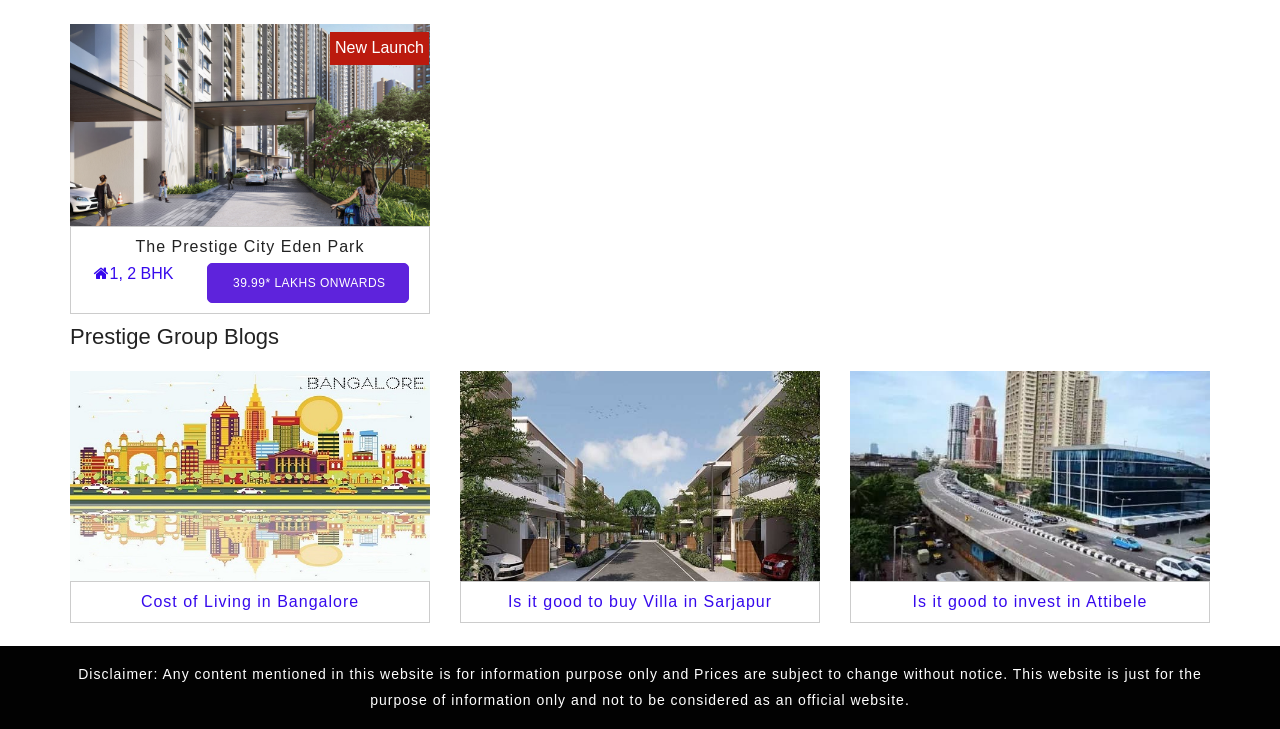Please determine the bounding box coordinates of the section I need to click to accomplish this instruction: "Learn about Is it good to invest in Attibele".

[0.664, 0.638, 0.945, 0.661]